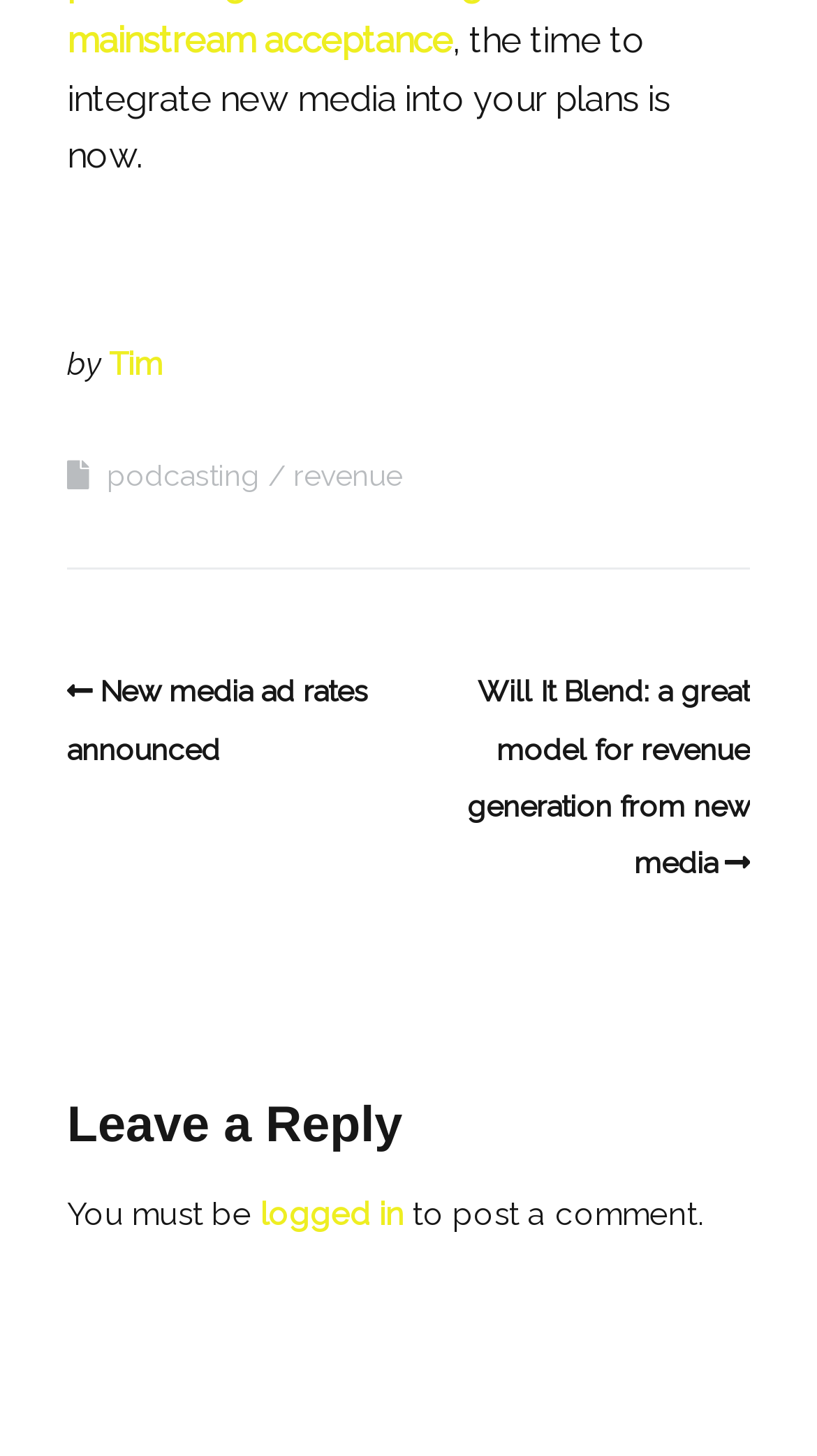How many links are there in the footer section? Please answer the question using a single word or phrase based on the image.

3